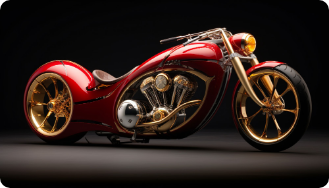Refer to the screenshot and answer the following question in detail:
Are there any gold accents on the motorcycle?

According to the caption, the motorcycle features intricate gold accents that enhance its aesthetic appeal, indicating the presence of gold accents on the motorcycle.